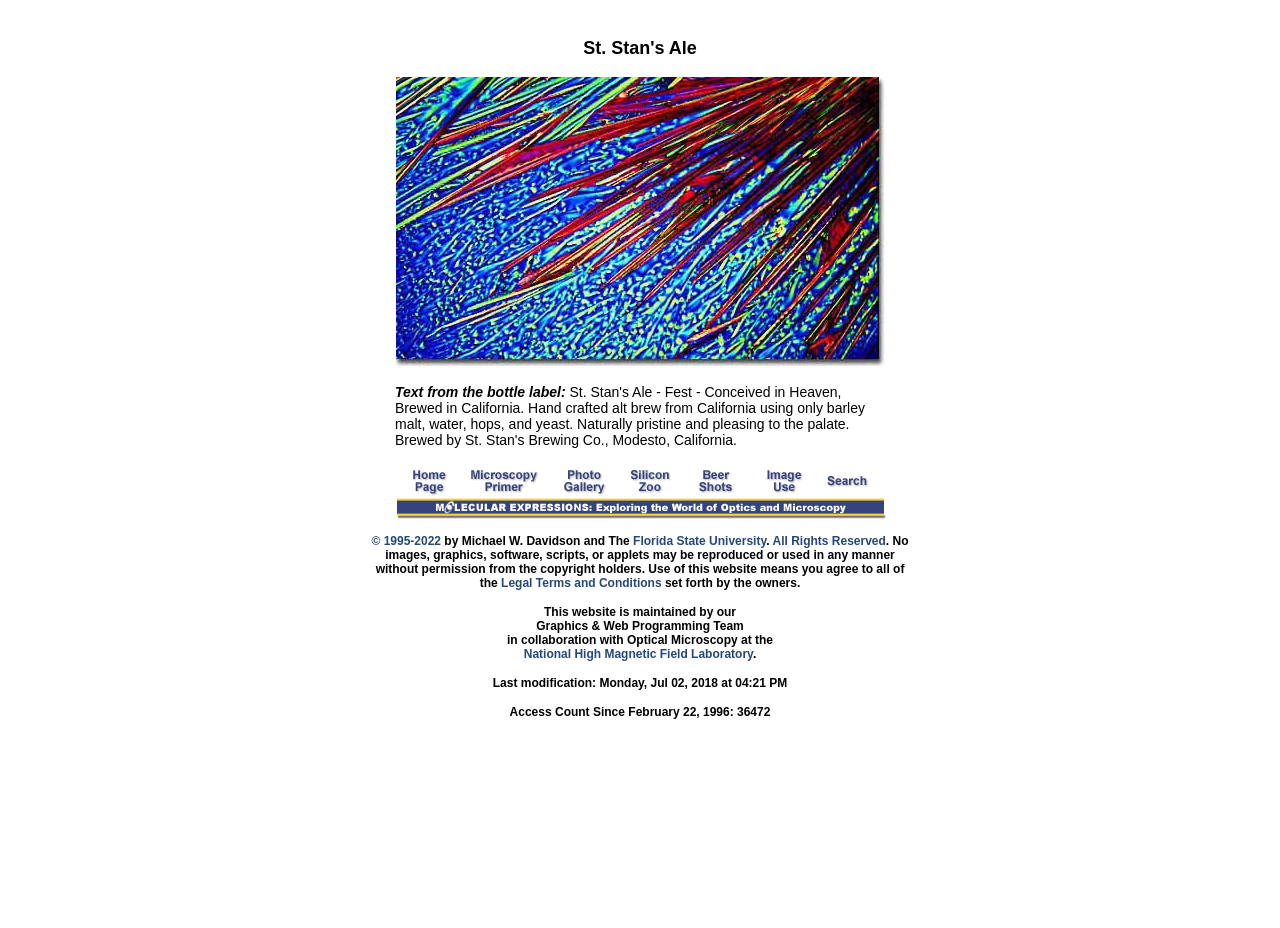Determine the bounding box coordinates of the region I should click to achieve the following instruction: "Click on the link to learn more about St. Stan's Brewing Co.". Ensure the bounding box coordinates are four float numbers between 0 and 1, i.e., [left, top, right, bottom].

[0.431, 0.522, 0.483, 0.54]